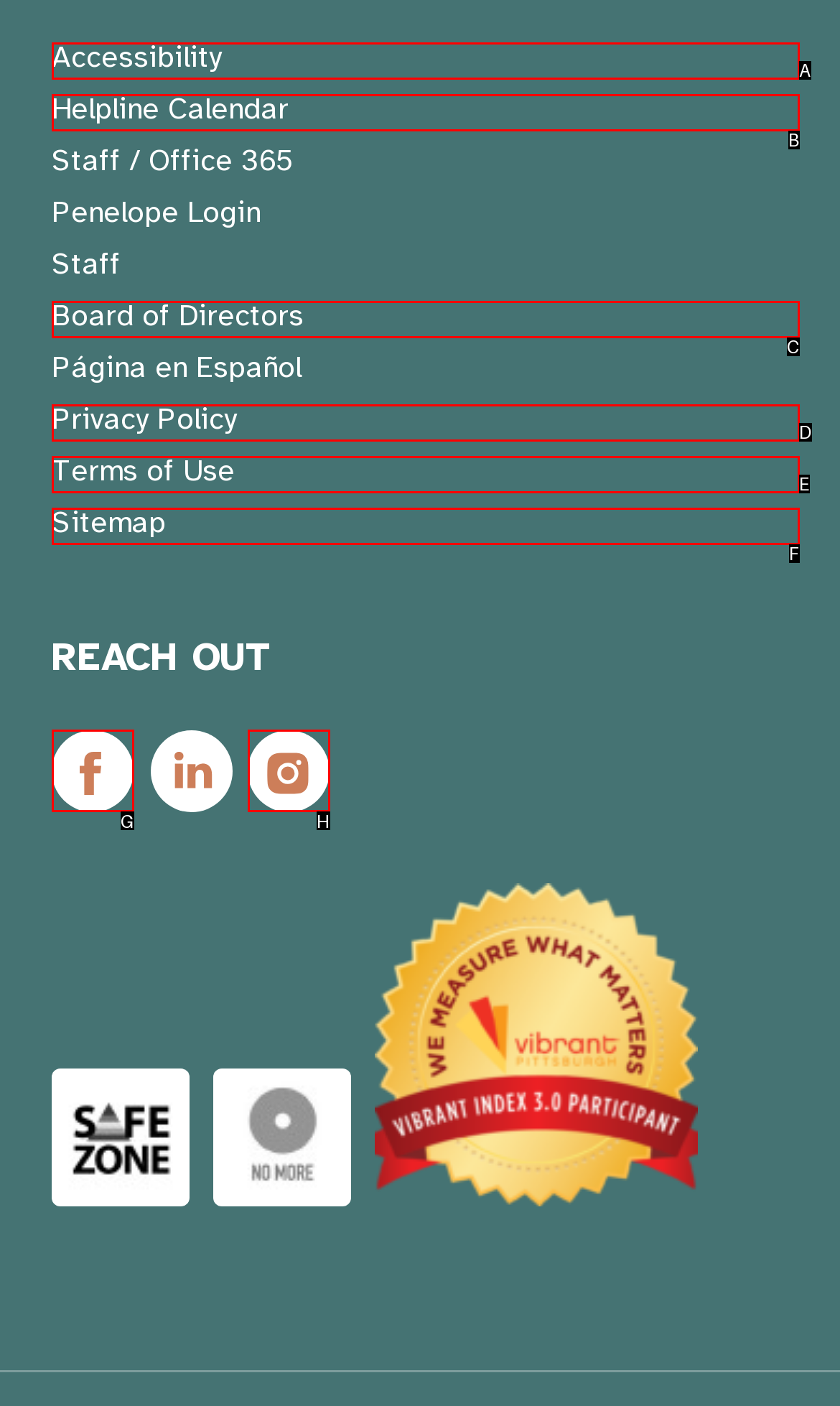Identify the letter corresponding to the UI element that matches this description: Sitemap
Answer using only the letter from the provided options.

F